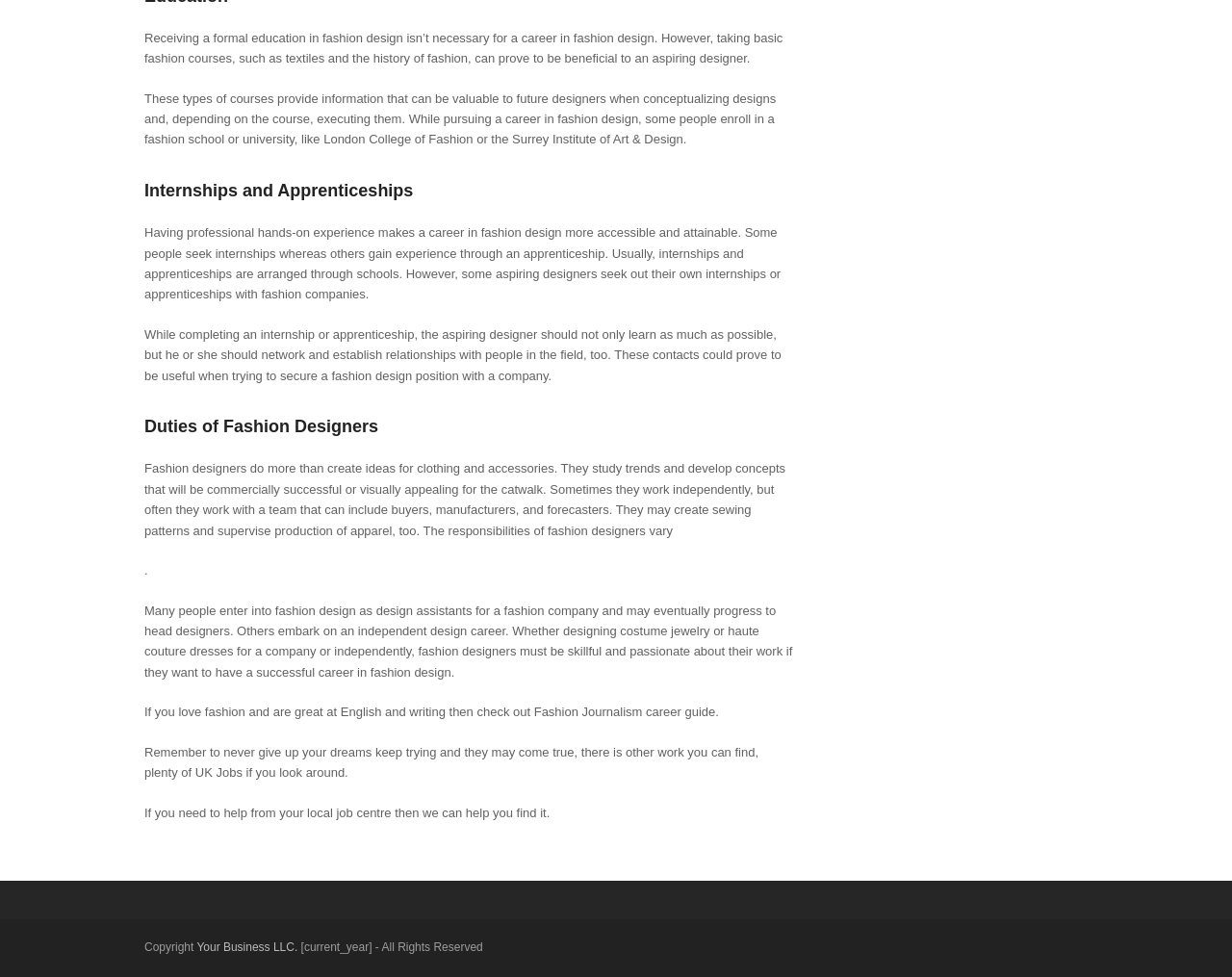Determine the bounding box for the UI element that matches this description: "Your Business LLC.".

[0.16, 0.963, 0.242, 0.976]